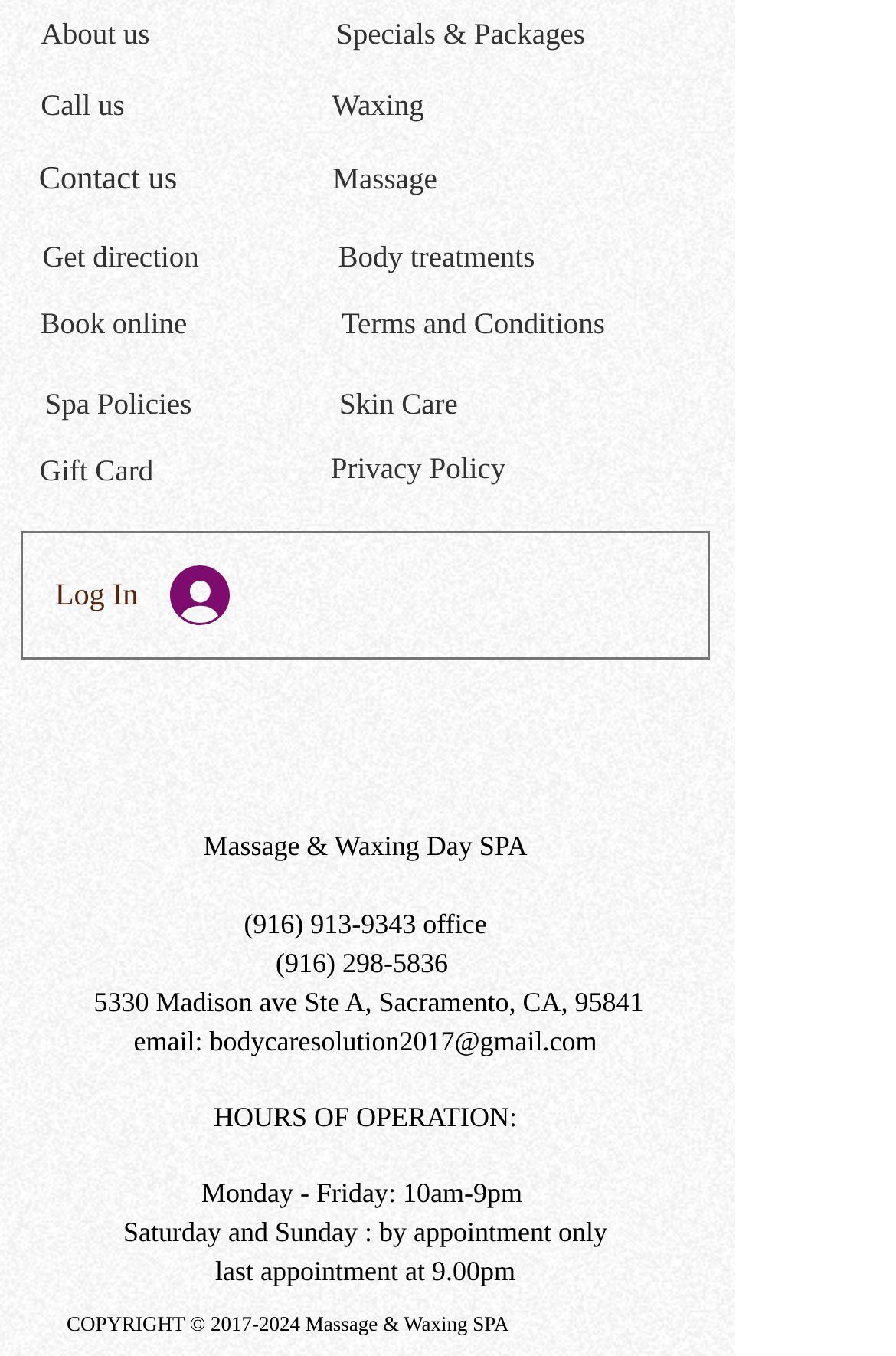What are the hours of operation on Saturday and Sunday?
Provide a concise answer using a single word or phrase based on the image.

by appointment only